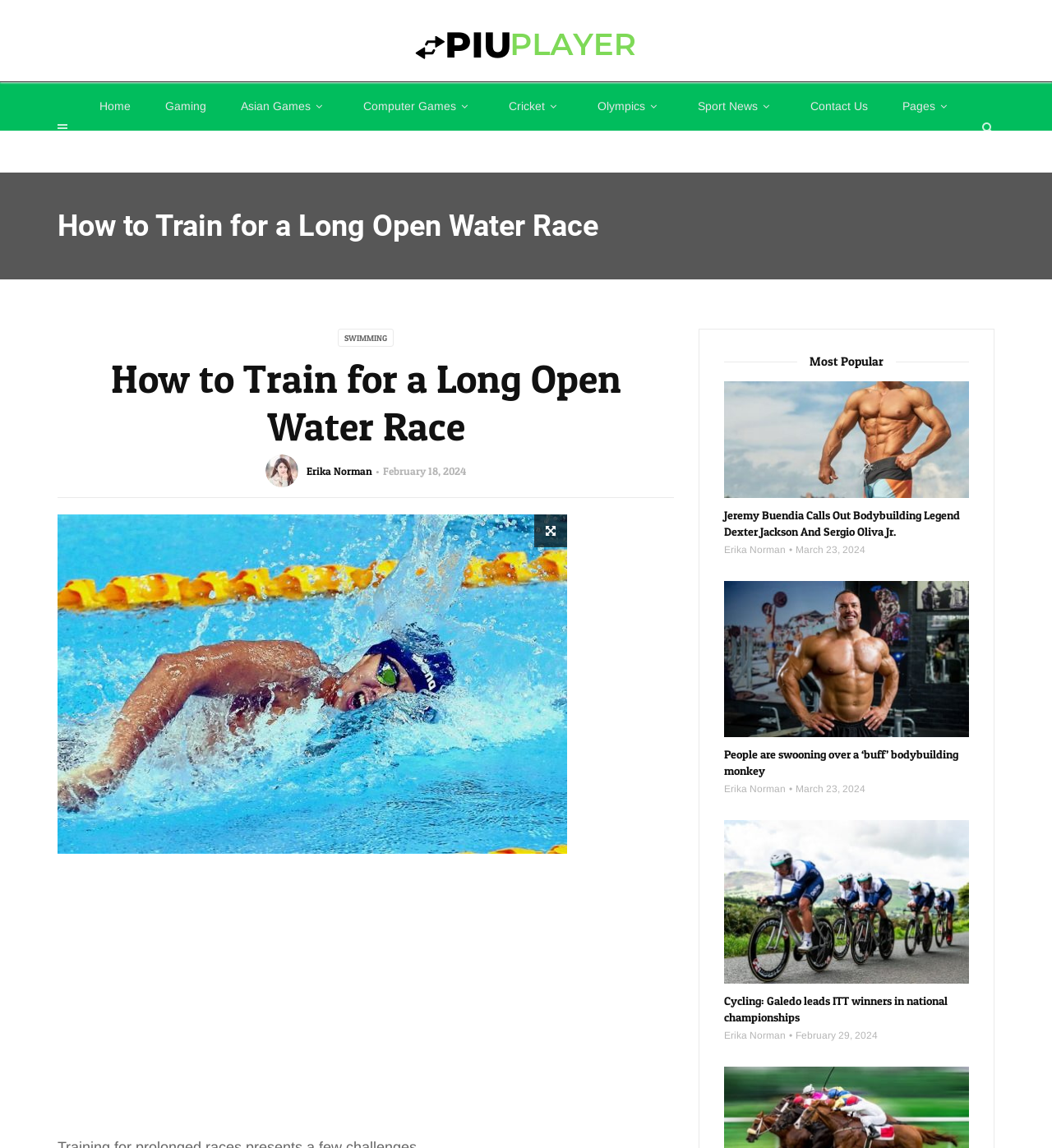Indicate the bounding box coordinates of the clickable region to achieve the following instruction: "Read the article by Erika Norman."

[0.291, 0.404, 0.354, 0.416]